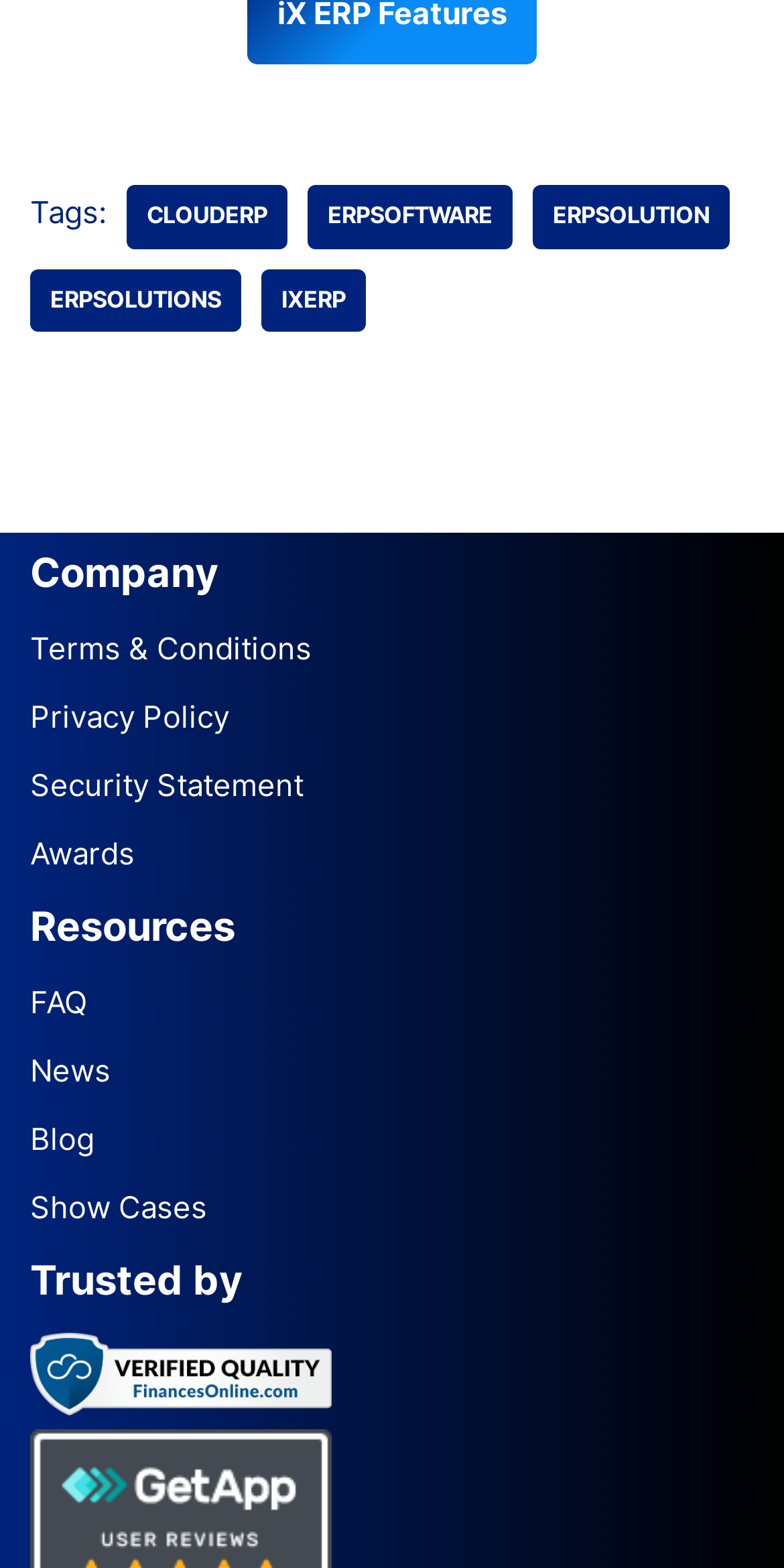What is the name of the company?
Please respond to the question with a detailed and well-explained answer.

The name of the company is not specified on this webpage because there is no static text element or link element that explicitly mentions the company name.